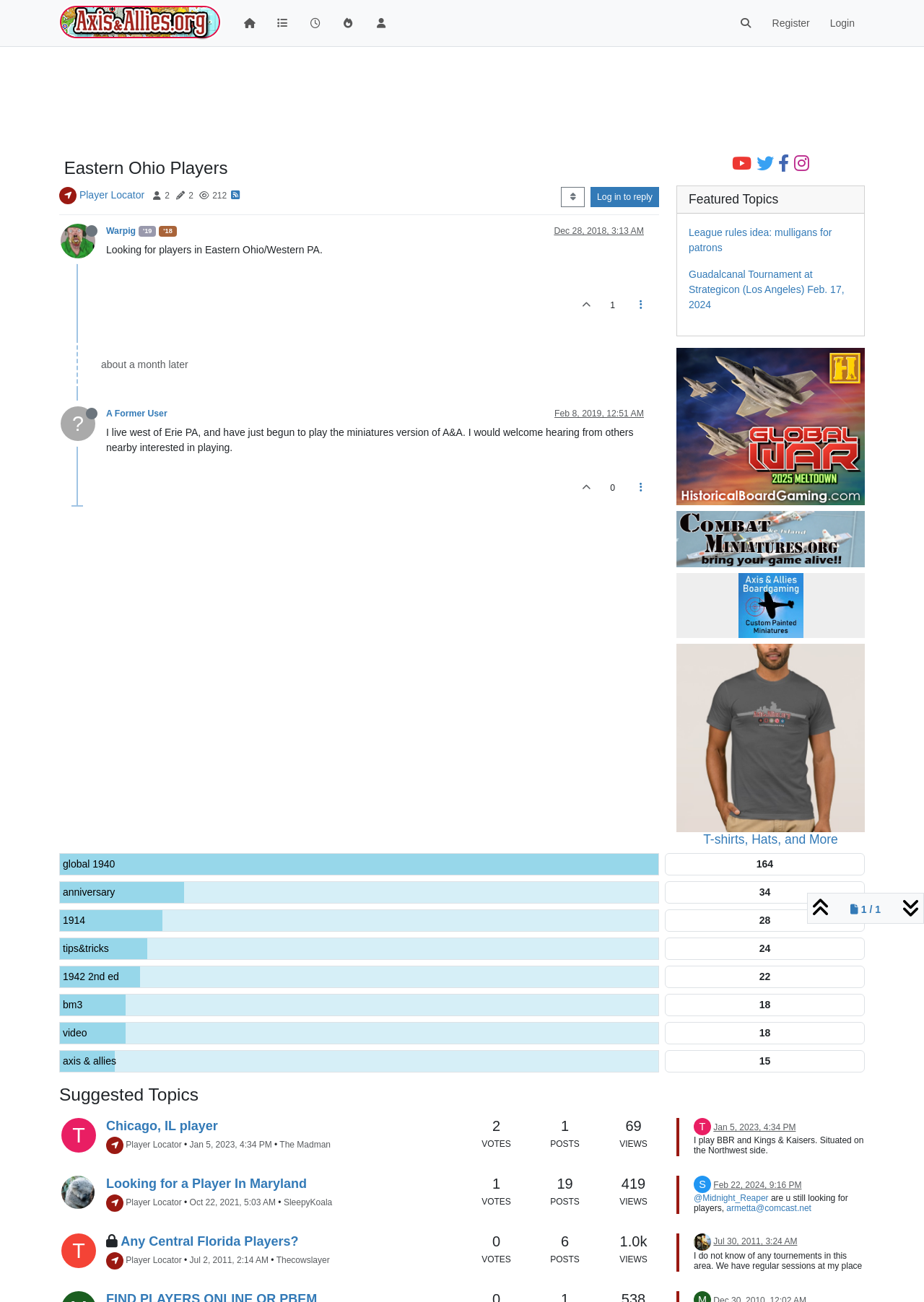What is the name of the game being discussed in the topic 'Eastern Ohio Players'?
Based on the image, respond with a single word or phrase.

Axis & Allies